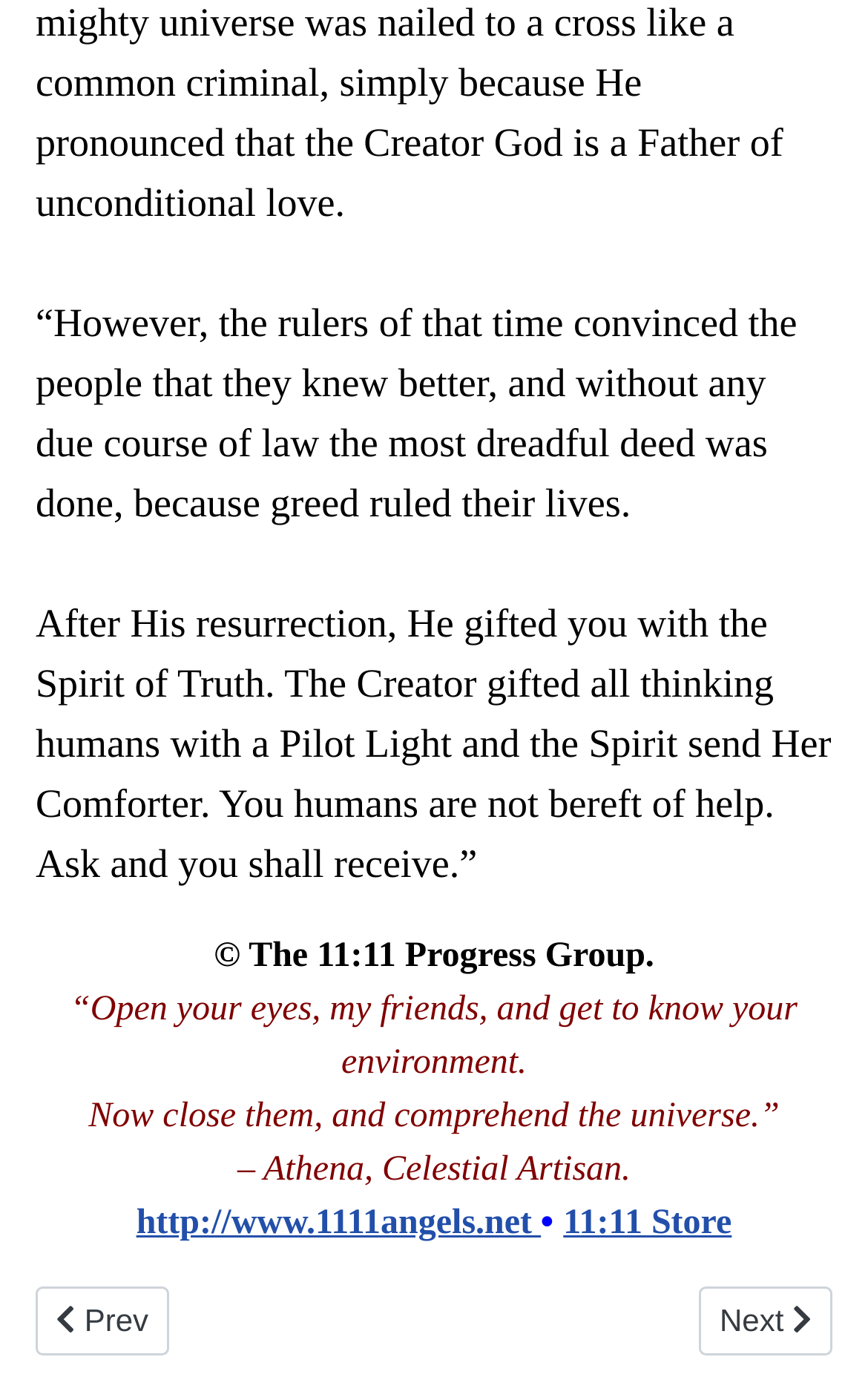Please provide the bounding box coordinates for the UI element as described: "http://www.1111angels.net". The coordinates must be four floats between 0 and 1, represented as [left, top, right, bottom].

[0.157, 0.861, 0.623, 0.888]